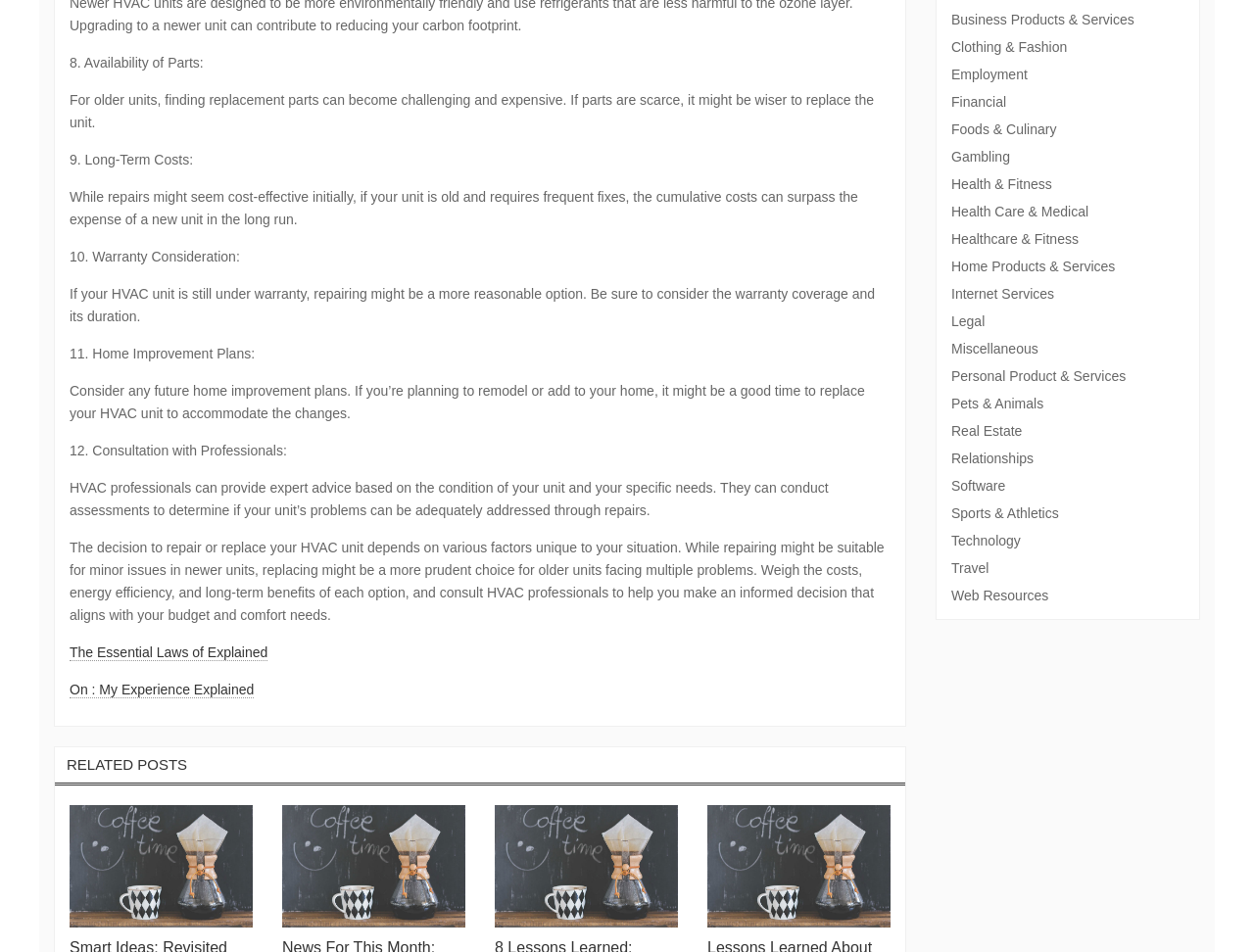Please identify the bounding box coordinates of the area that needs to be clicked to fulfill the following instruction: "Visit Anni Summers' Instagram page."

None